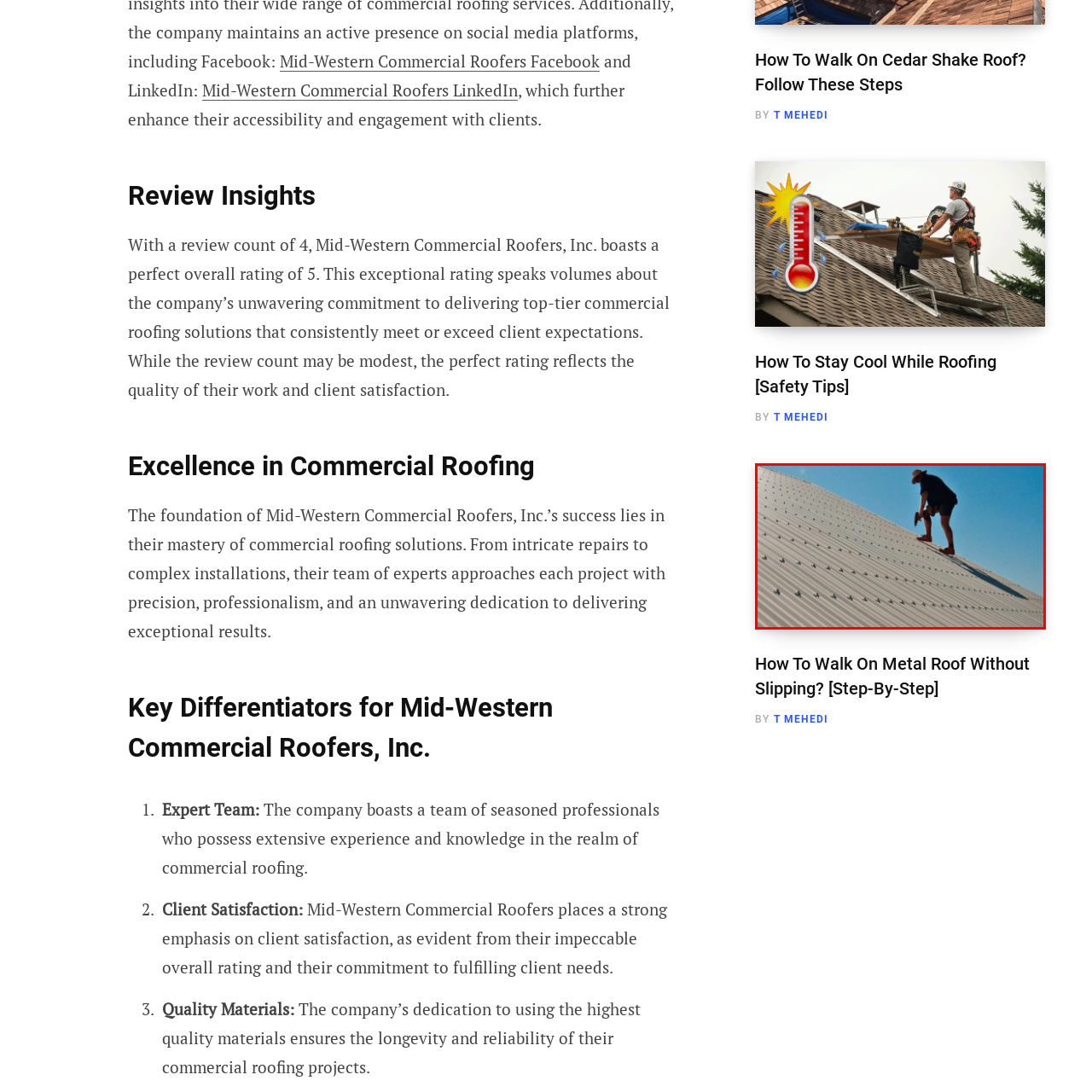Observe the content inside the red rectangle and respond to the question with one word or phrase: 
What type of roof is being installed?

Corrugated metal roof